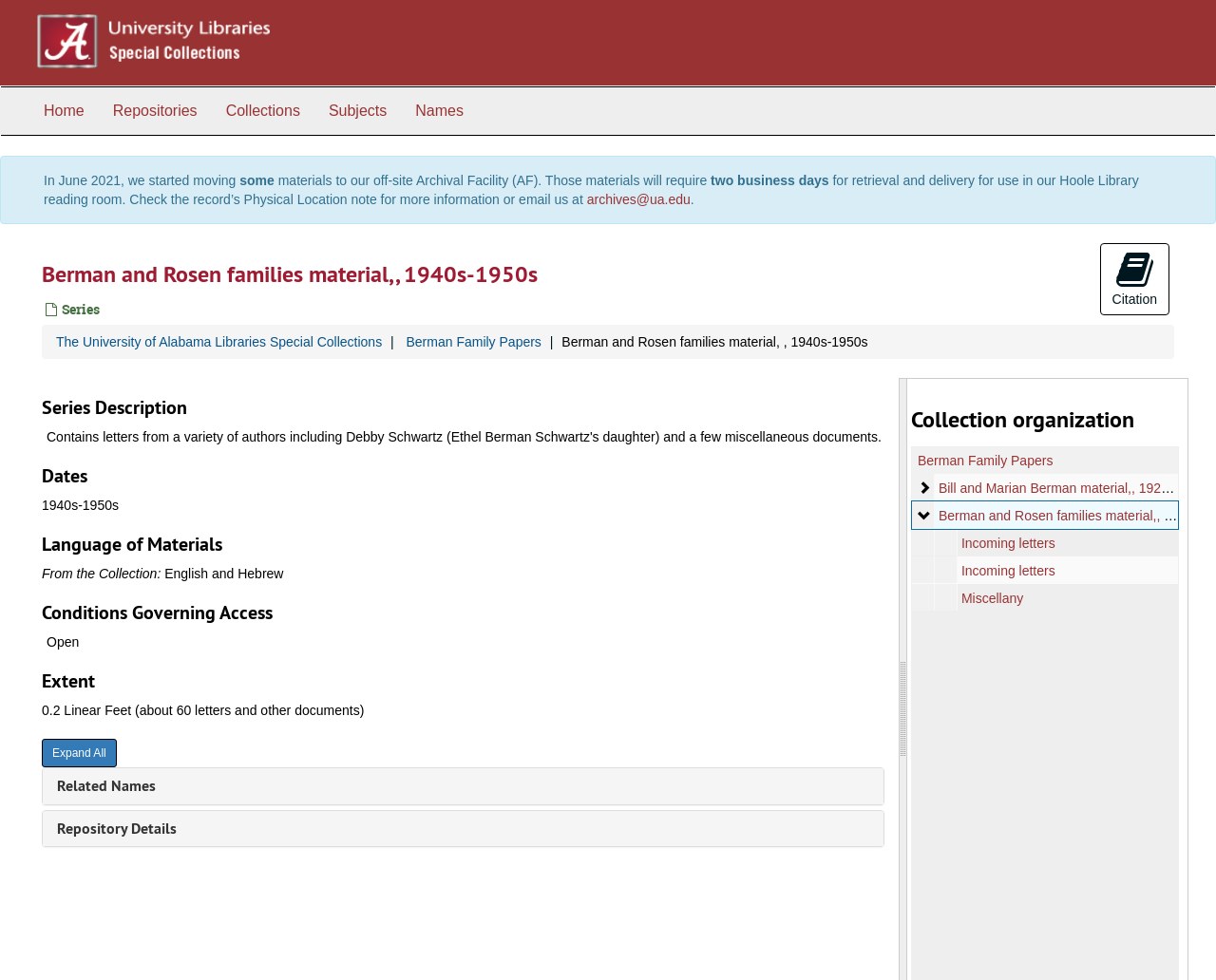Determine the bounding box coordinates for the HTML element described here: "Berman Family Papers".

[0.334, 0.341, 0.445, 0.357]